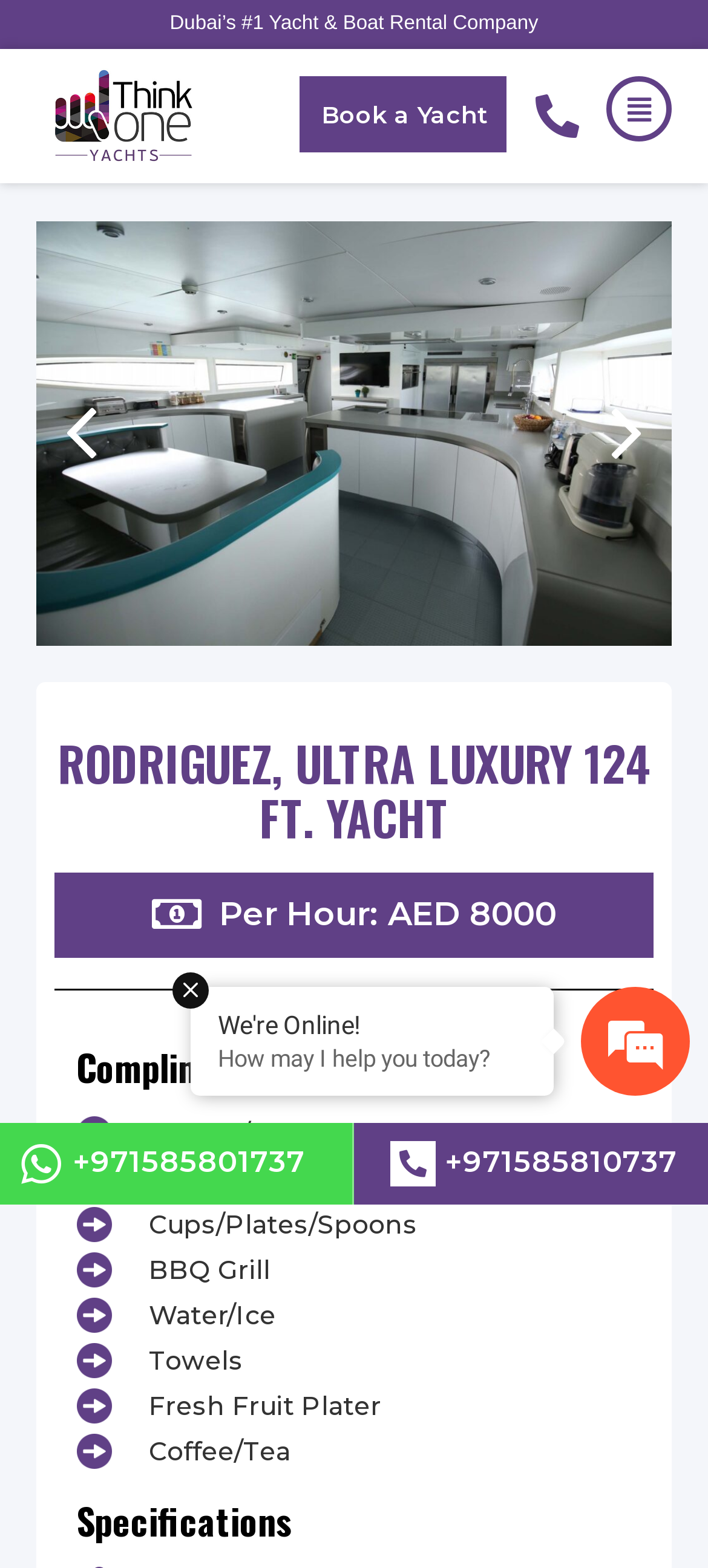What is included in the complimentary items?
Based on the screenshot, give a detailed explanation to answer the question.

The complimentary items can be found in the section with the heading 'Complimentary Items'. This section includes a list of items such as 2 Crew/Captain, Speakers, Cups/Plates/Spoons, and more.